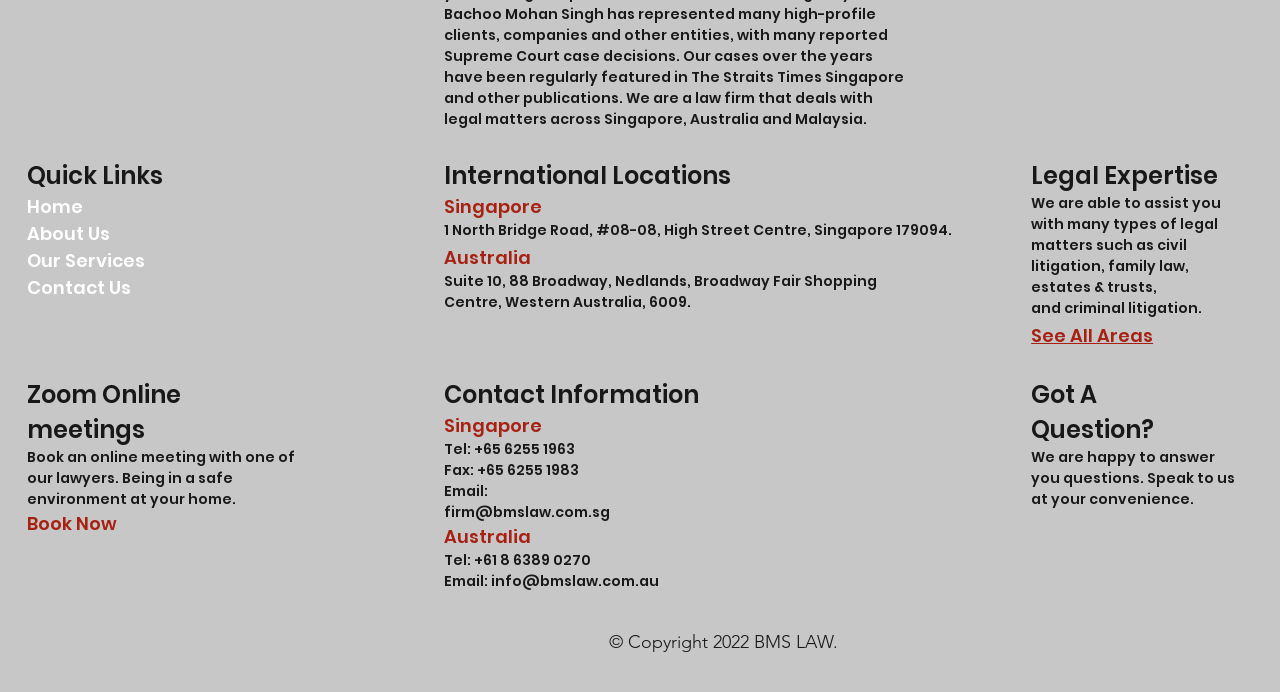What is the email address of the law firm in Singapore?
Can you provide a detailed and comprehensive answer to the question?

The email address of the law firm in Singapore can be found in the Contact Information section, under the Singapore heading, which states 'Email: firm@bmslaw.com.sg'.